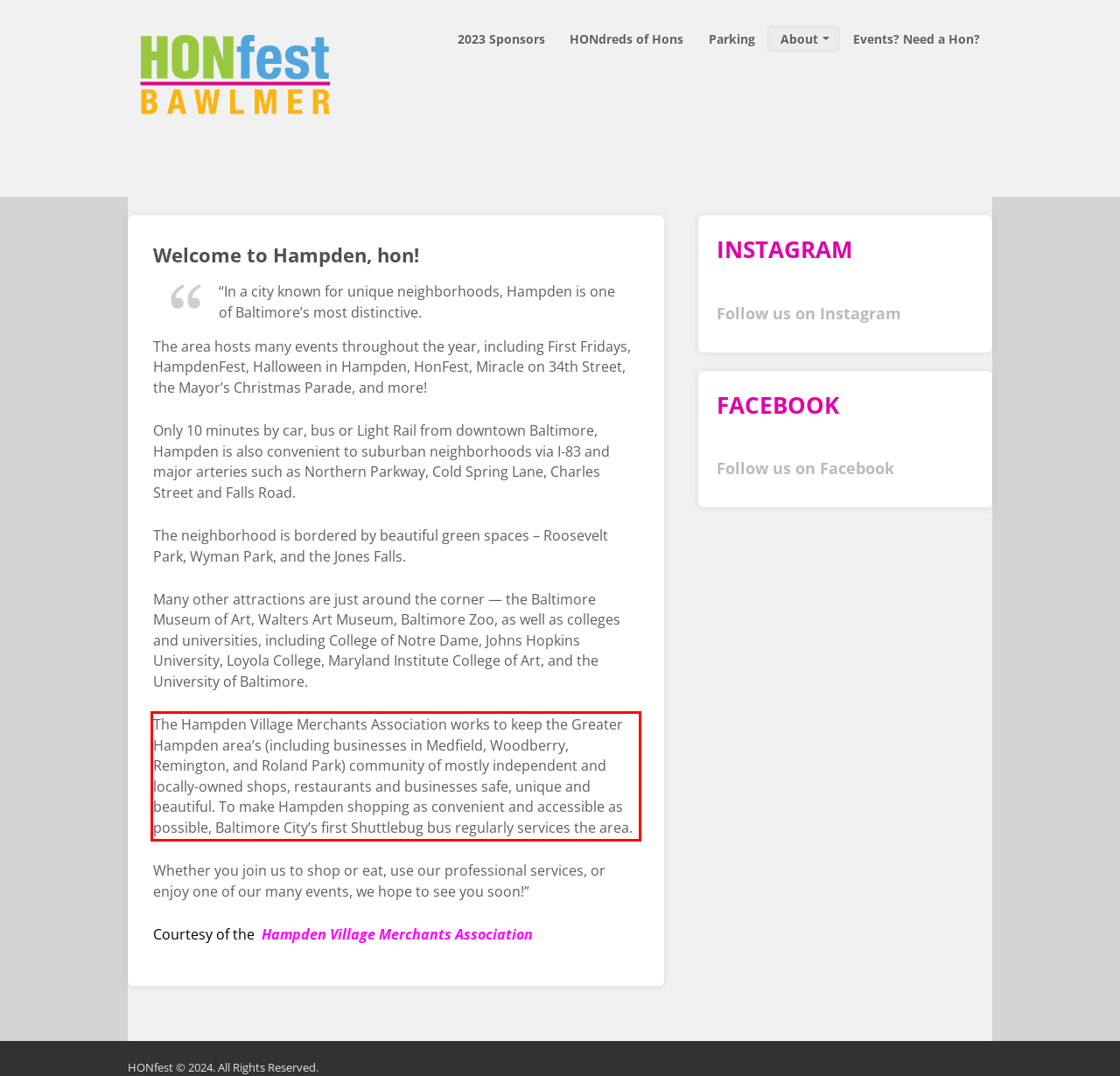You are given a screenshot of a webpage with a UI element highlighted by a red bounding box. Please perform OCR on the text content within this red bounding box.

The Hampden Village Merchants Association works to keep the Greater Hampden area’s (including businesses in Medfield, Woodberry, Remington, and Roland Park) community of mostly independent and locally-owned shops, restaurants and businesses safe, unique and beautiful. To make Hampden shopping as convenient and accessible as possible, Baltimore City’s first Shuttlebug bus regularly services the area.